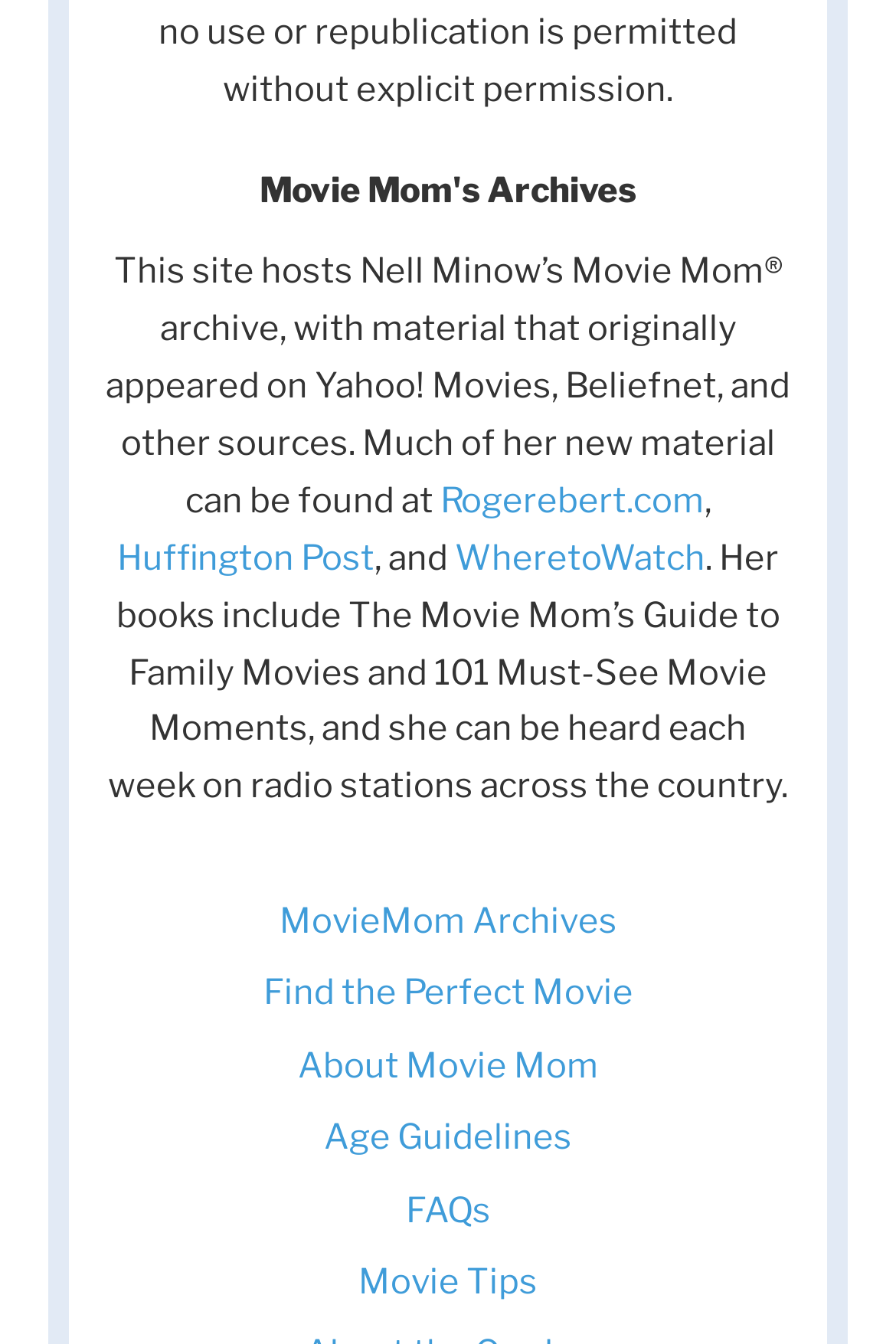Using the information from the screenshot, answer the following question thoroughly:
What is the title of one of Nell Minow’s books?

The static text on the page mentions that 'Her books include The Movie Mom’s Guide to Family Movies and 101 Must-See Movie Moments', which indicates that one of Nell Minow’s books is titled 'The Movie Mom’s Guide to Family Movies'.